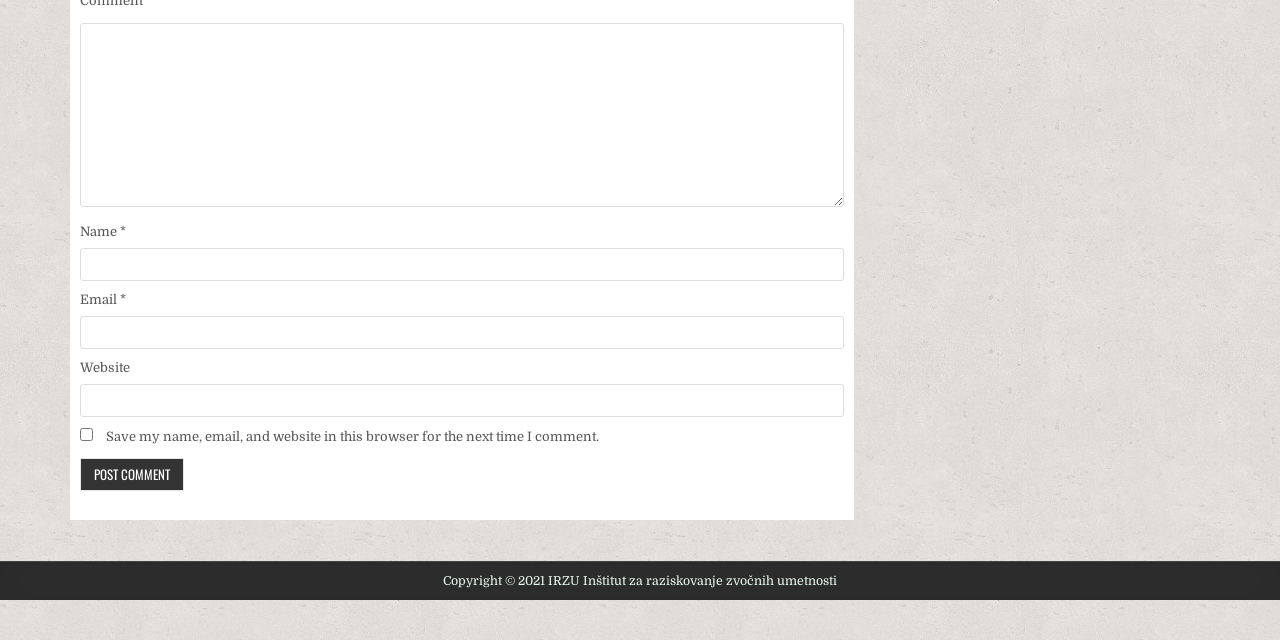Determine the bounding box coordinates for the HTML element described here: "parent_node: Website name="url"".

[0.062, 0.6, 0.659, 0.651]